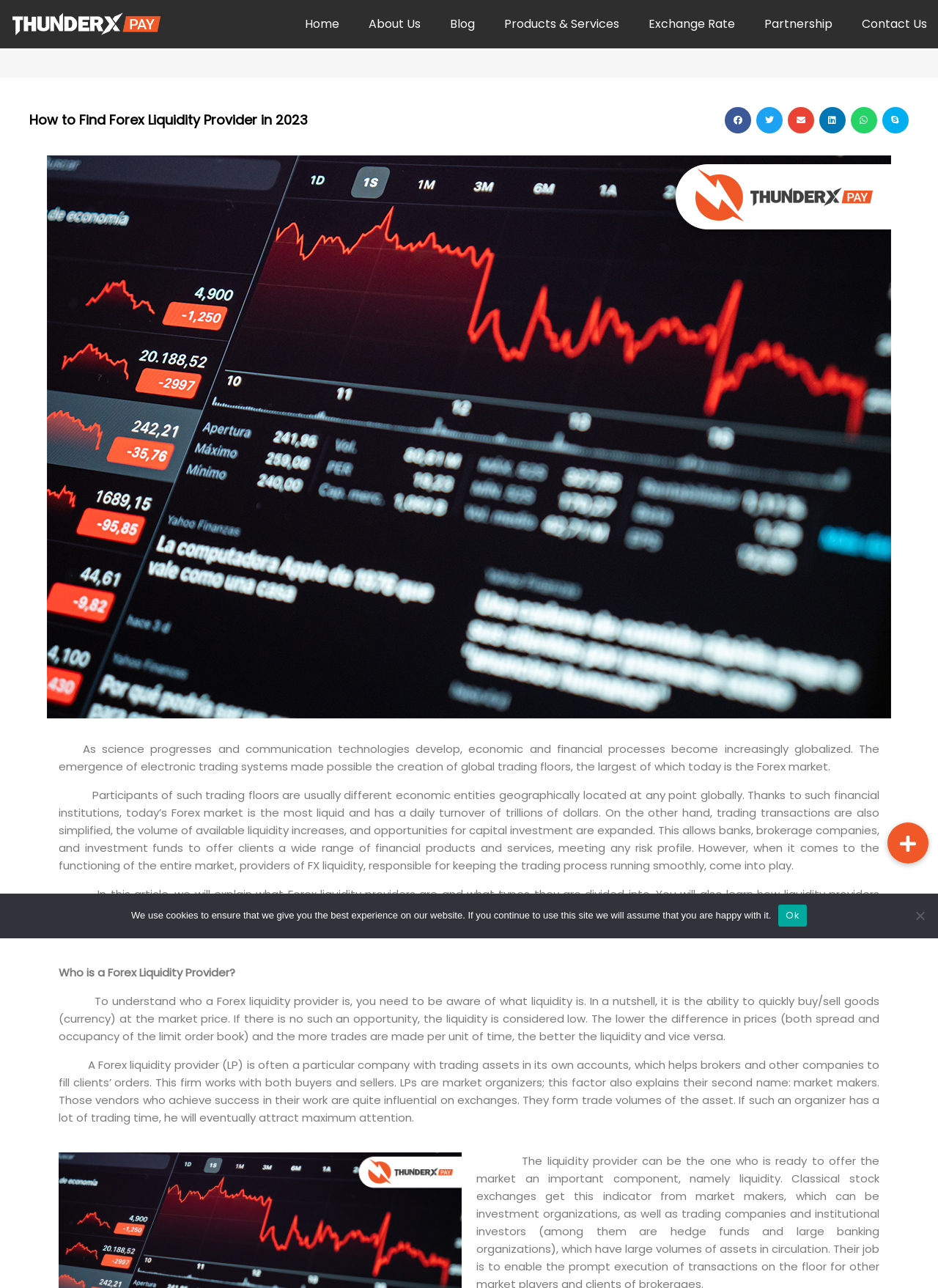Produce a meticulous description of the webpage.

The webpage is about finding a Forex liquidity provider in 2023. At the top, there is a navigation menu with seven links: an empty link, Home, About Us, Blog, Products & Services, Exchange Rate, and Partnership. Below the navigation menu, there is a heading that reads "How to Find Forex Liquidity Provider in 2023". 

The main content of the webpage is divided into four paragraphs. The first paragraph explains how economic and financial processes have become increasingly globalized with the development of communication technologies, leading to the emergence of electronic trading systems and global trading floors, with the Forex market being the largest. 

The second paragraph describes the participants of these trading floors, which are economic entities located globally, and how financial institutions have made trading transactions simpler, increasing available liquidity and opportunities for capital investment. 

The third paragraph introduces the topic of Forex liquidity providers, who are responsible for keeping the trading process running smoothly, and explains that the article will discuss what they are, how they create liquidity, and the criteria for choosing a provider in 2023. 

The fourth paragraph defines what a Forex liquidity provider is, explaining that they are companies that help brokers and other companies fill clients' orders, working with both buyers and sellers, and are also known as market makers. 

On the right side of the webpage, there is a menu button. At the bottom of the webpage, there is a cookie notice dialog with a message explaining the use of cookies and two "Ok" links to accept the notice.